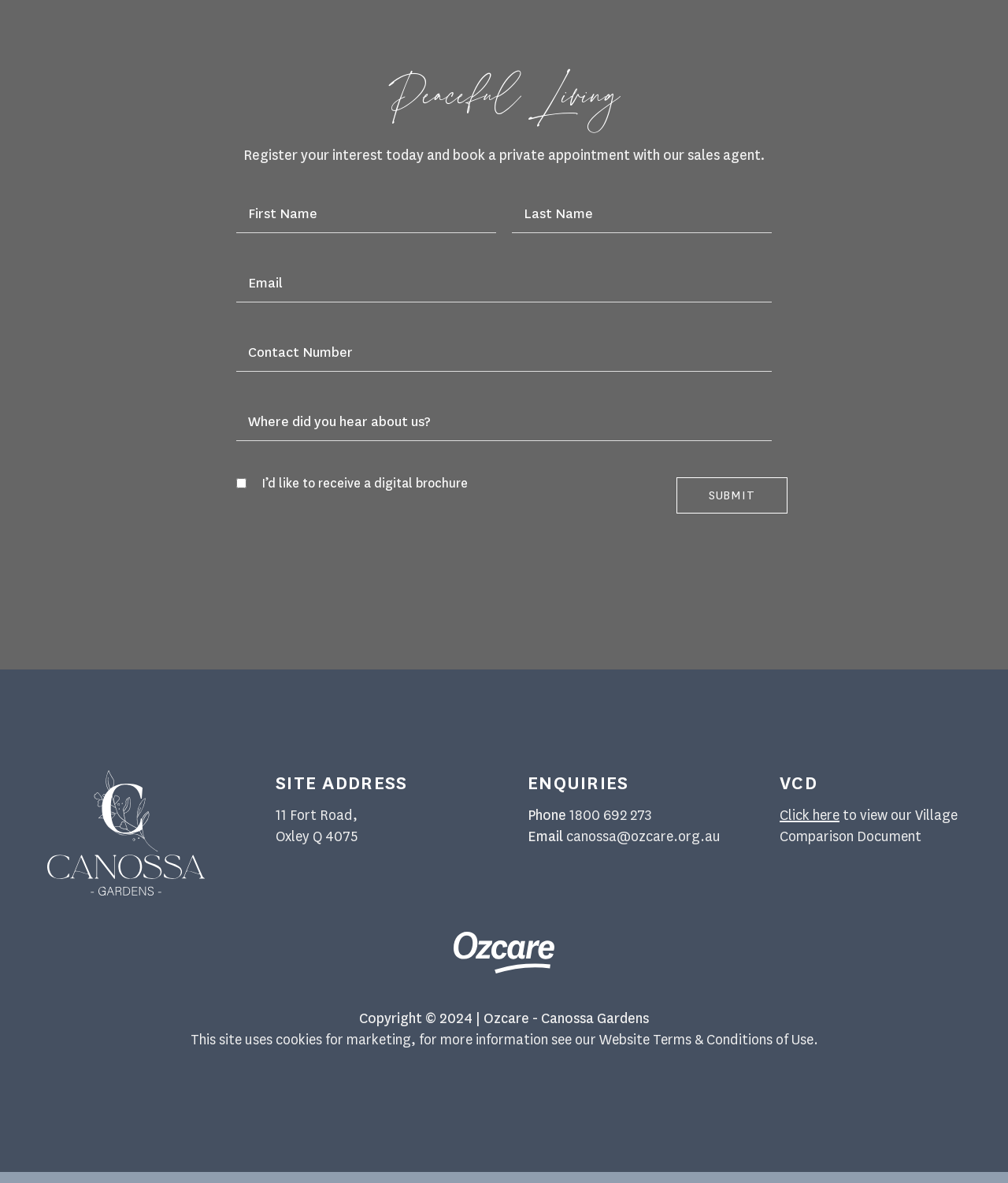What is the name of the residential complex?
Please provide a comprehensive and detailed answer to the question.

The name of the residential complex is mentioned in the logo at the top left corner of the webpage, which is 'Canossa Gardens Logo Light'.